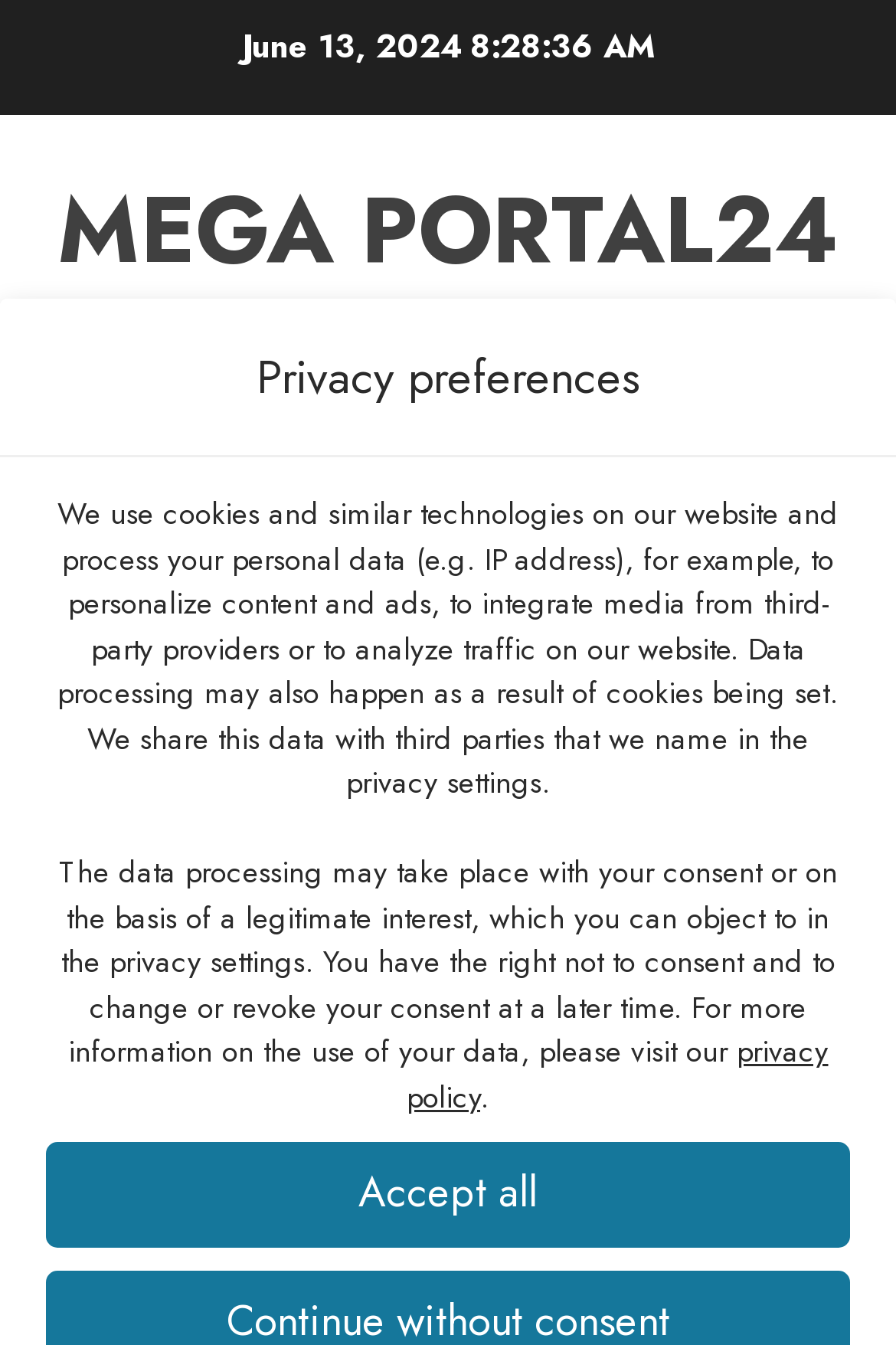Provide a brief response to the question using a single word or phrase: 
How long does it take to read the article?

2 MIN READ